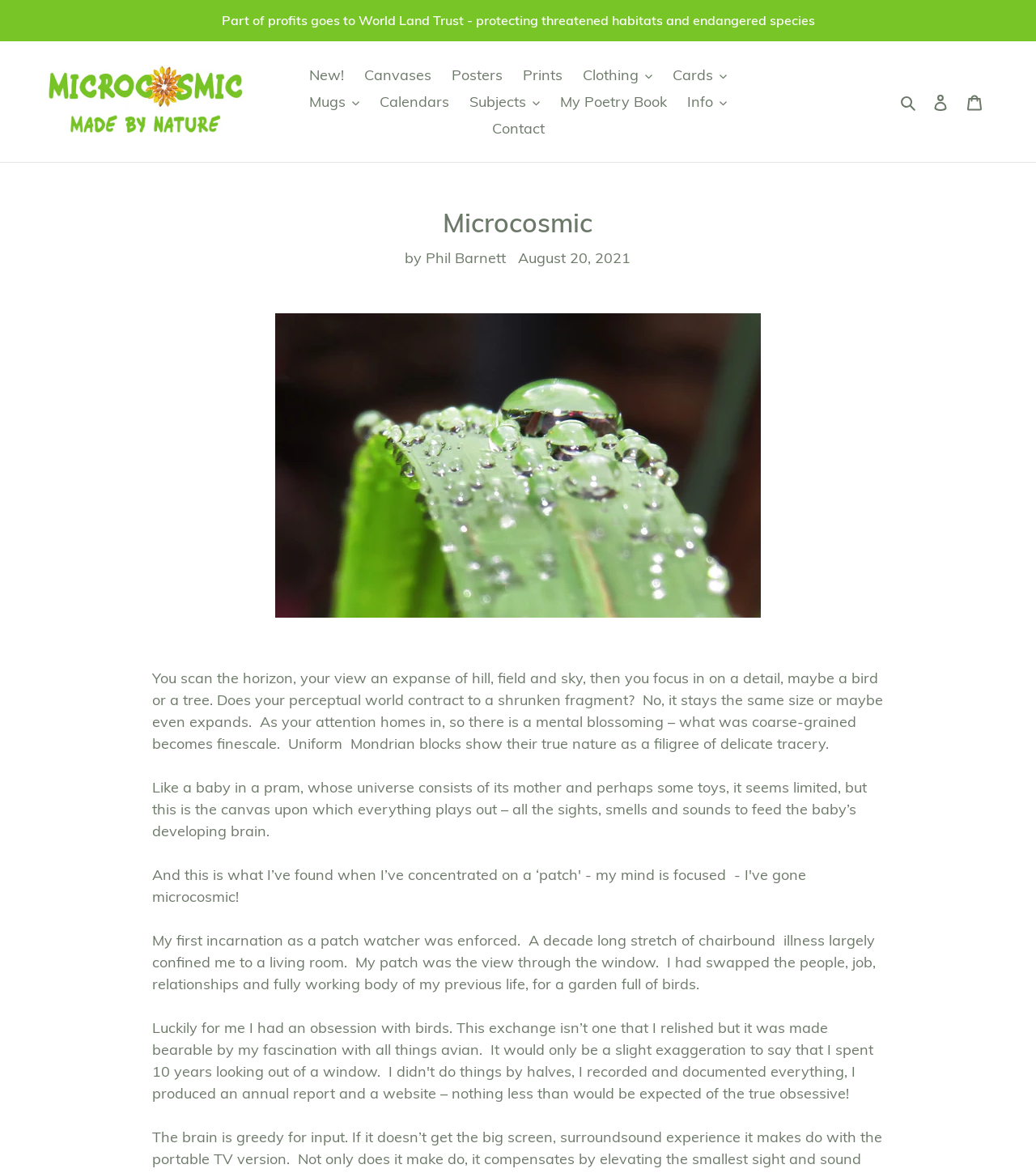Summarize the contents and layout of the webpage in detail.

The webpage appears to be a personal website or blog, with a focus on nature, art, and personal reflections. At the top of the page, there is an announcement region that spans the entire width, with a message about part of the profits going to the World Land Trust, protecting threatened habitats and endangered species.

Below the announcement, there is a layout table that occupies most of the page's width. Within this table, there are several links and buttons arranged horizontally, forming a navigation menu. The links include "Microcosmic", "New!", "Canvases", "Posters", "Prints", and others, while the buttons are for "Clothing", "Cards", "Mugs", "Subjects", and "Info". These elements are positioned relatively close to each other, with some slight spacing in between.

To the right of the navigation menu, there are three more links: "Log in", "Cart", and a search button. These elements are positioned near the top-right corner of the page.

The main content of the page is divided into several sections. The first section has a heading "Microcosmic" by Phil Barnett, accompanied by a timestamp "August 20, 2021". Below this, there are three paragraphs of text that discuss the author's reflections on perception, attention, and the natural world. The text is written in a poetic and introspective style, with vivid descriptions of the natural world.

Throughout the page, there are no images except for a small image associated with the "Microcosmic" link in the navigation menu. The overall design is simple and clean, with a focus on presenting the author's writing and reflections.